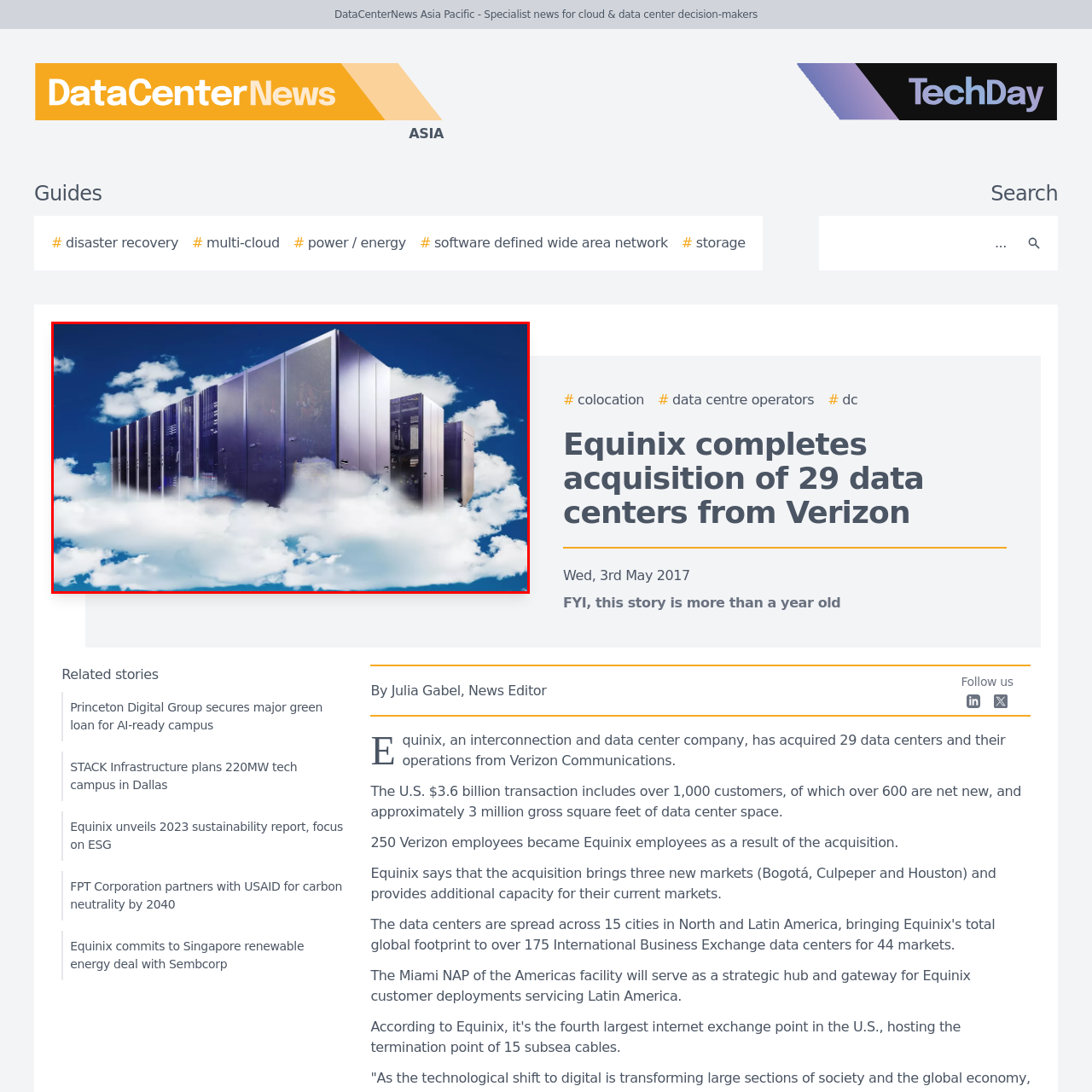What do the towering server racks represent?
Check the image inside the red bounding box and provide your answer in a single word or short phrase.

Robust capabilities of data management